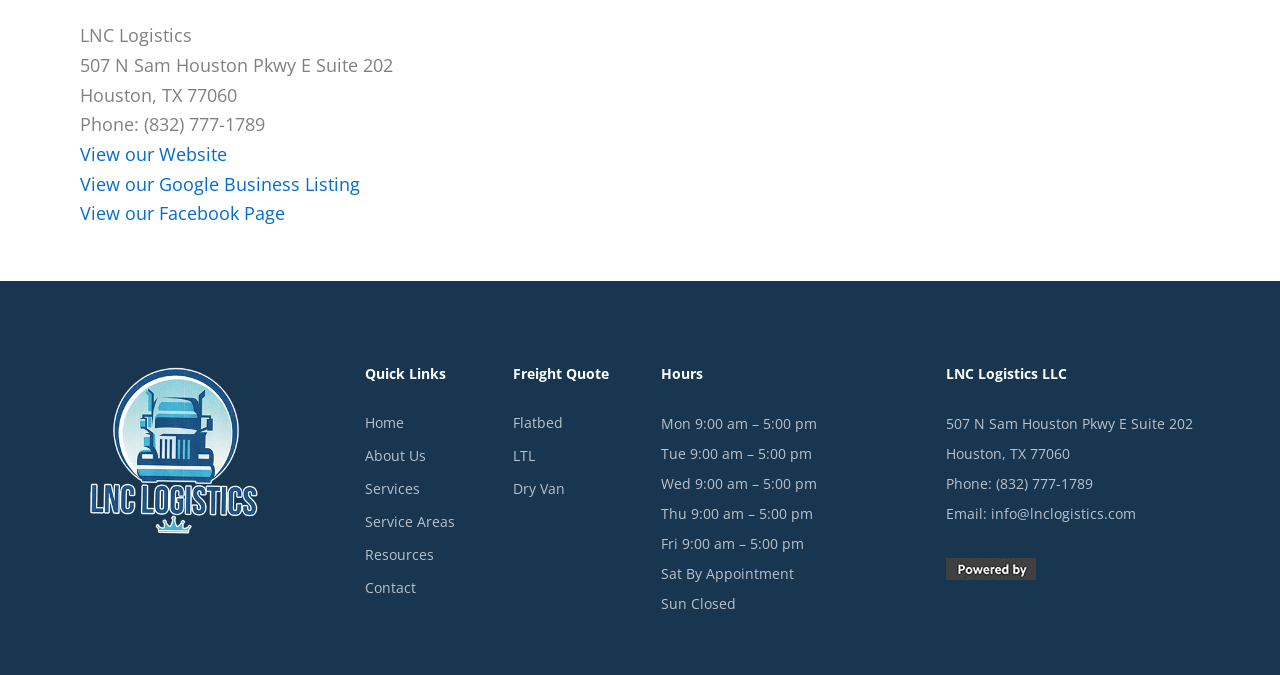Locate the bounding box coordinates of the region to be clicked to comply with the following instruction: "Get a Freight Quote". The coordinates must be four float numbers between 0 and 1, in the form [left, top, right, bottom].

[0.401, 0.539, 0.476, 0.567]